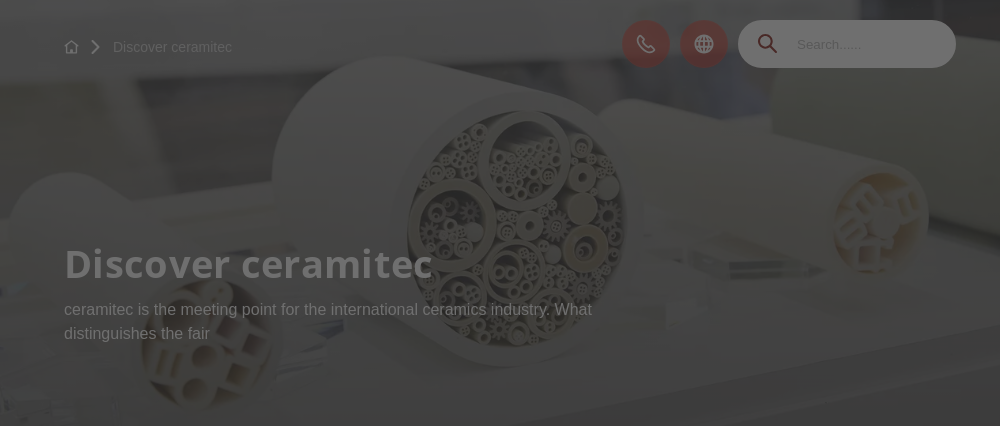Give a concise answer of one word or phrase to the question: 
What is the purpose of the text overlay in the image?

To invite exploration